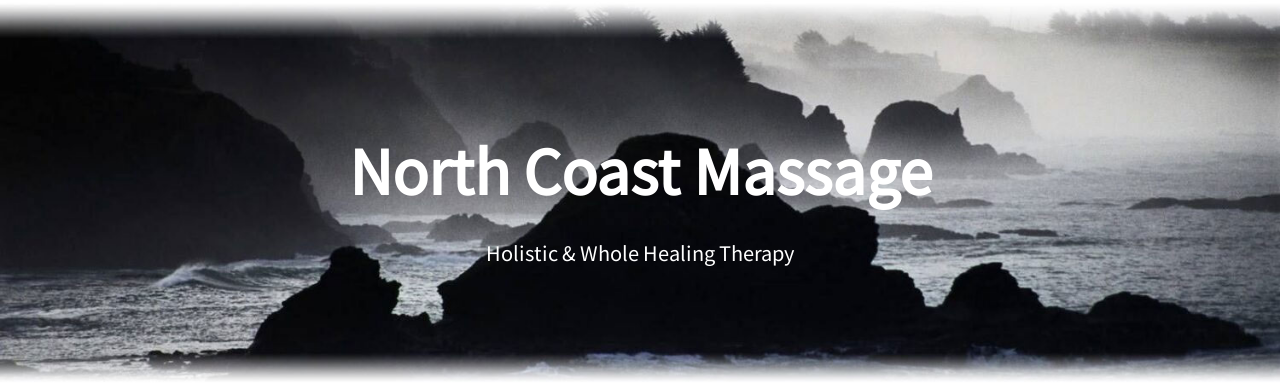What is the typography style of the text 'North Coast Massage'?
Look at the image and answer with only one word or phrase.

Bold, modern